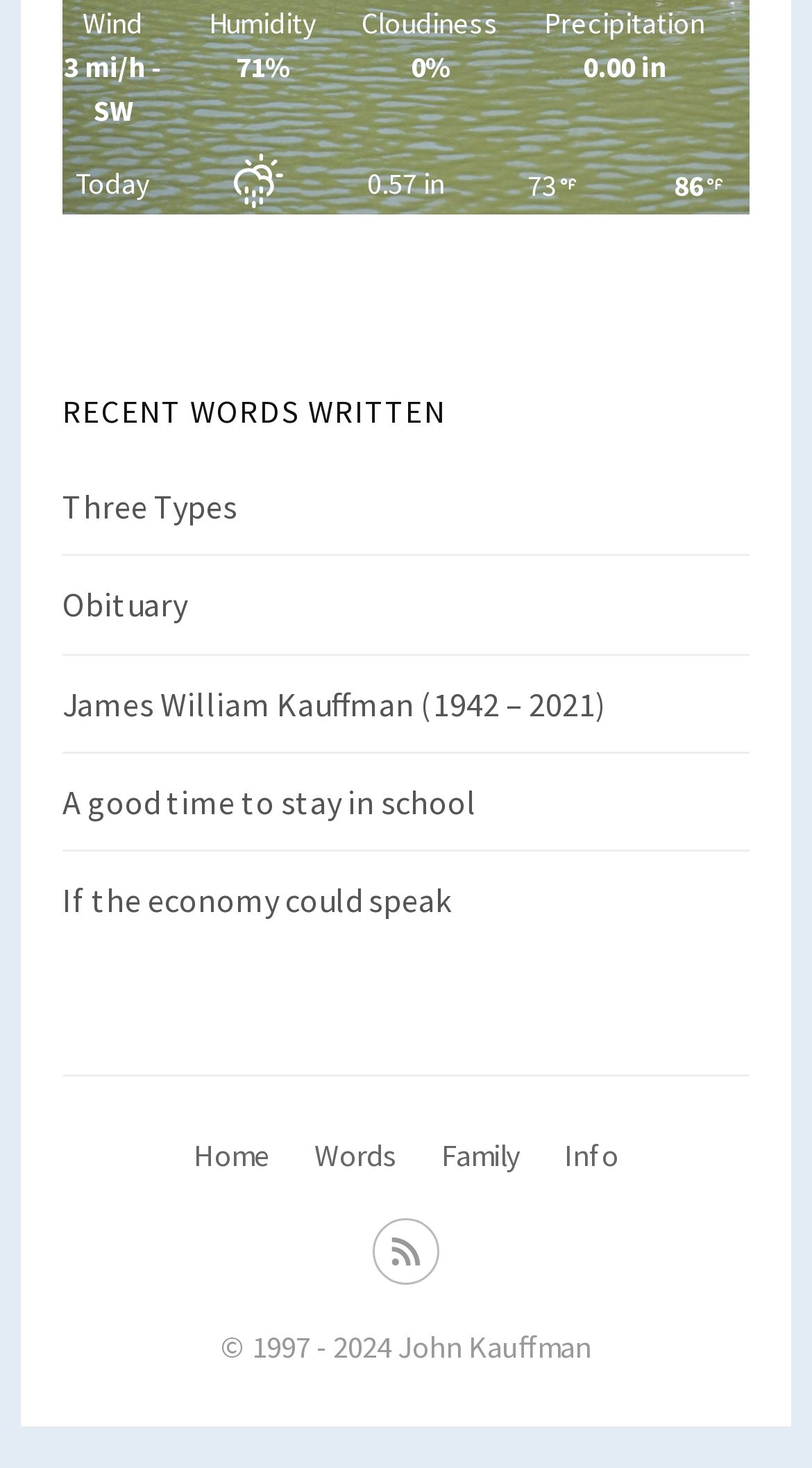Please provide a one-word or phrase answer to the question: 
What is the current wind speed?

3 mi/h